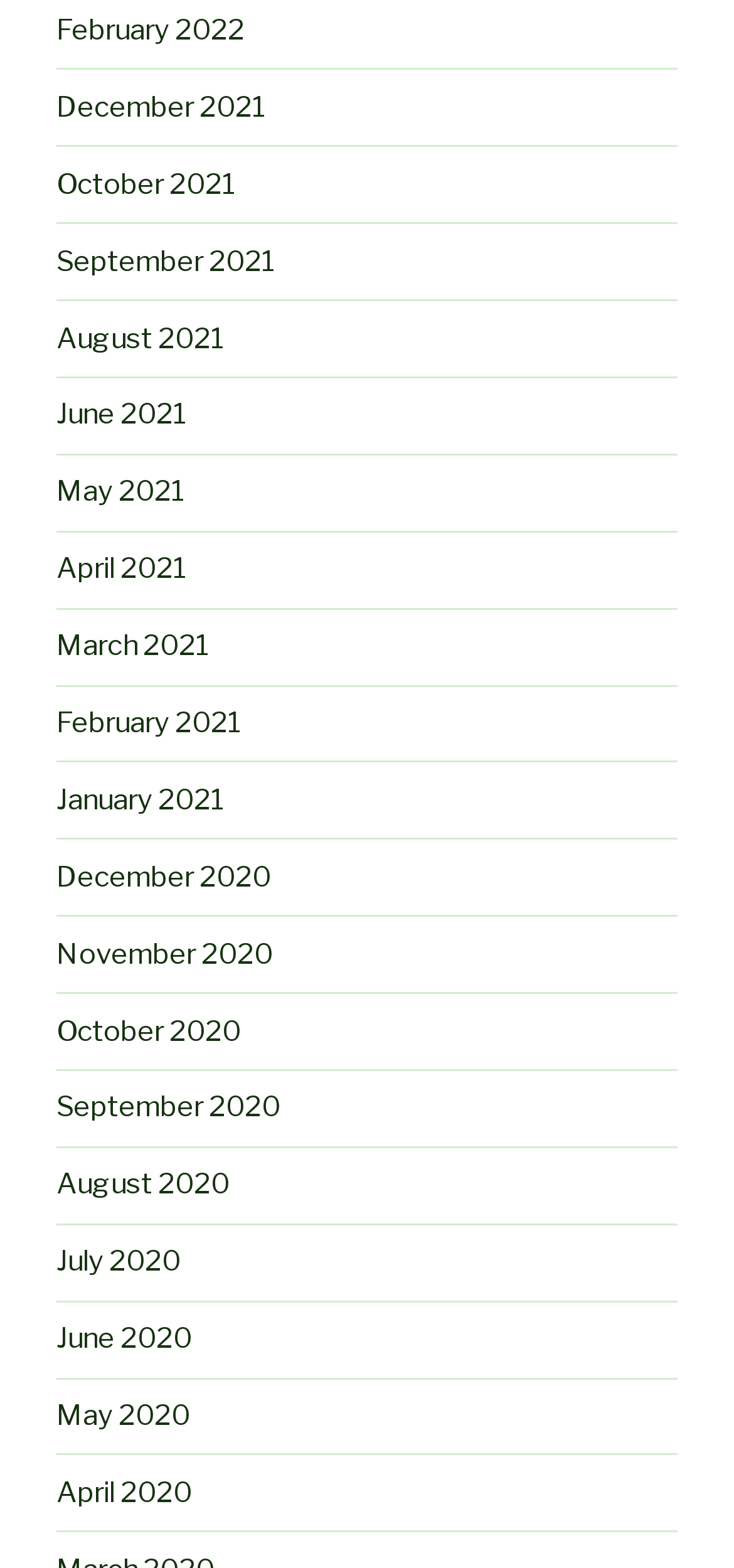With reference to the screenshot, provide a detailed response to the question below:
What is the earliest date on the webpage?

By examining the dates associated with each link, I can see that the earliest date on the webpage is April 2020, which is the date of the last link on the list.